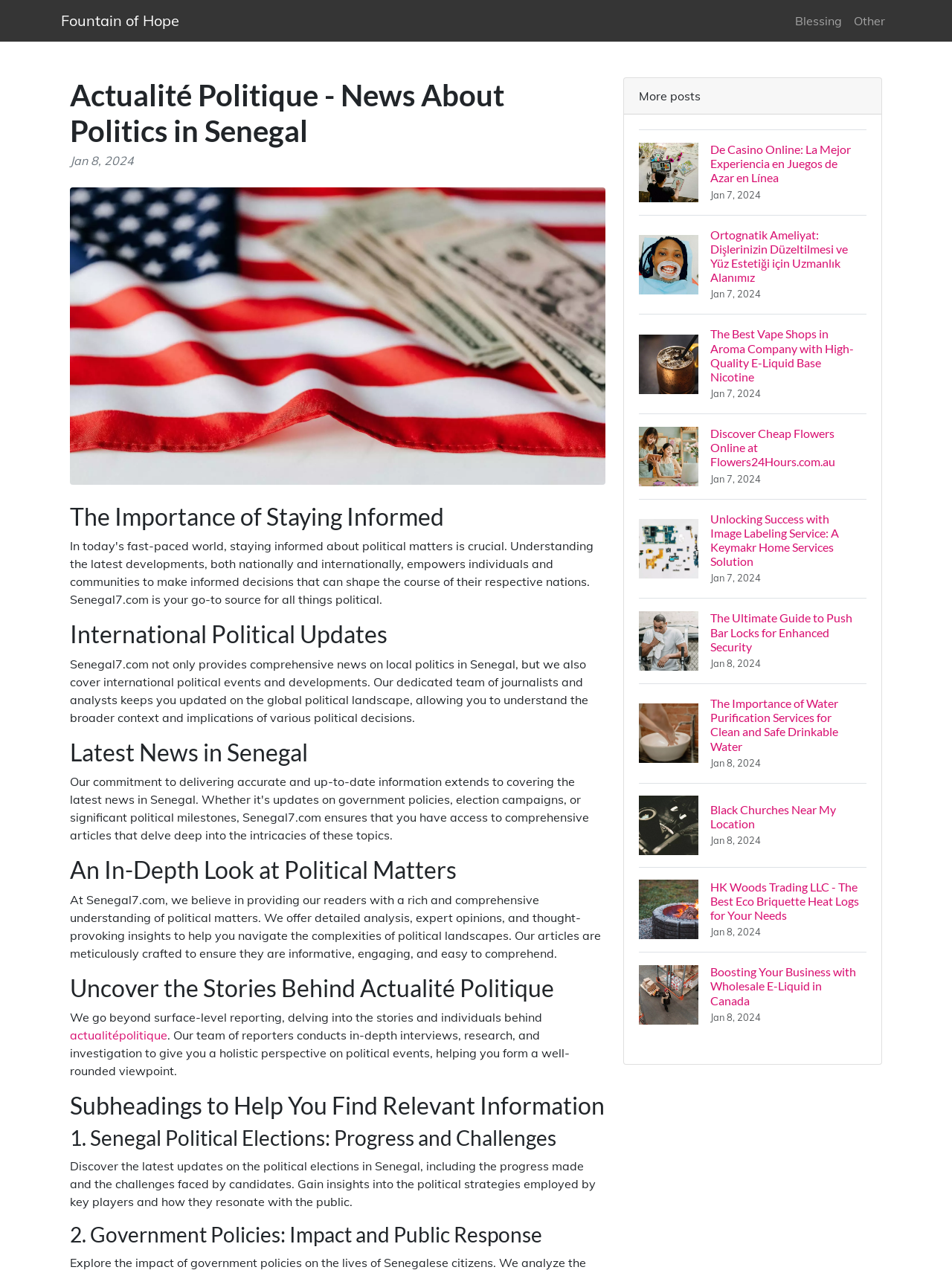Please determine and provide the text content of the webpage's heading.

Actualité Politique - News About Politics in Senegal